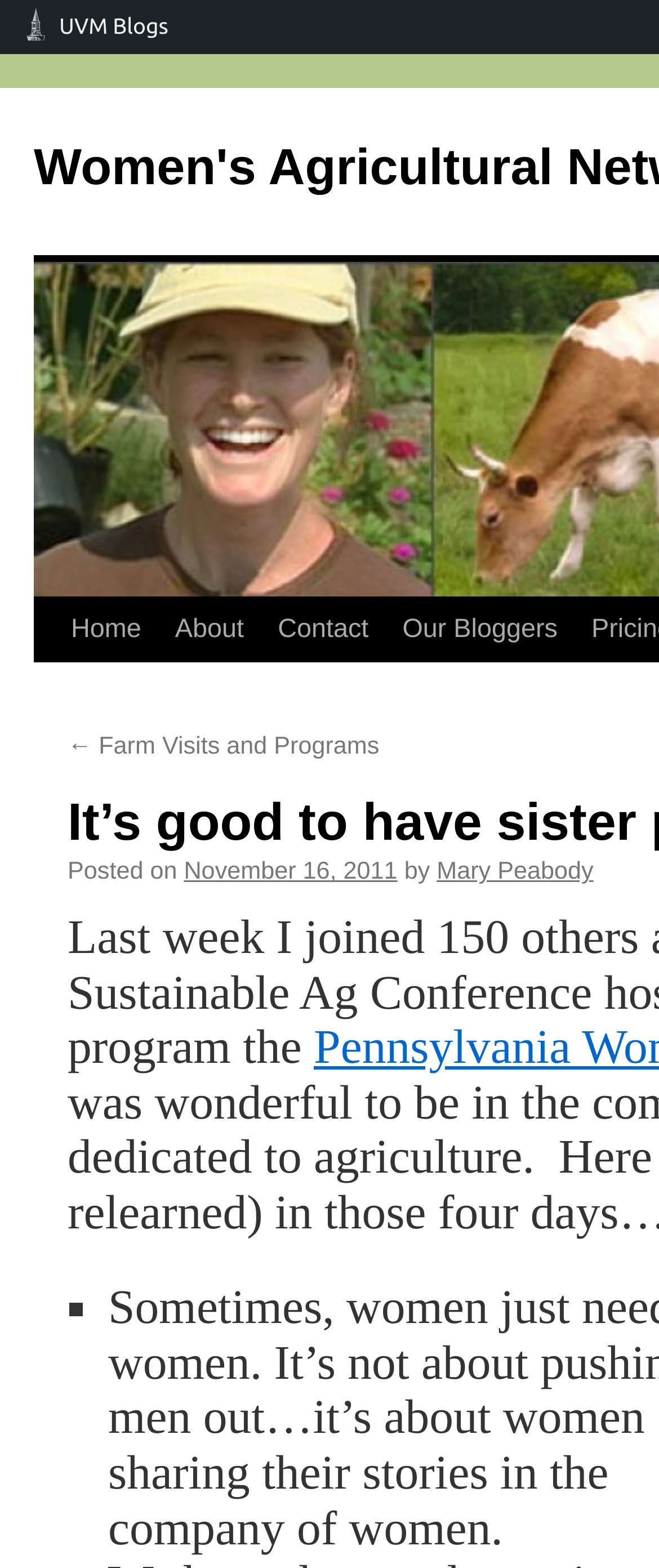Can you find and generate the webpage's heading?

It’s good to have sister programs…